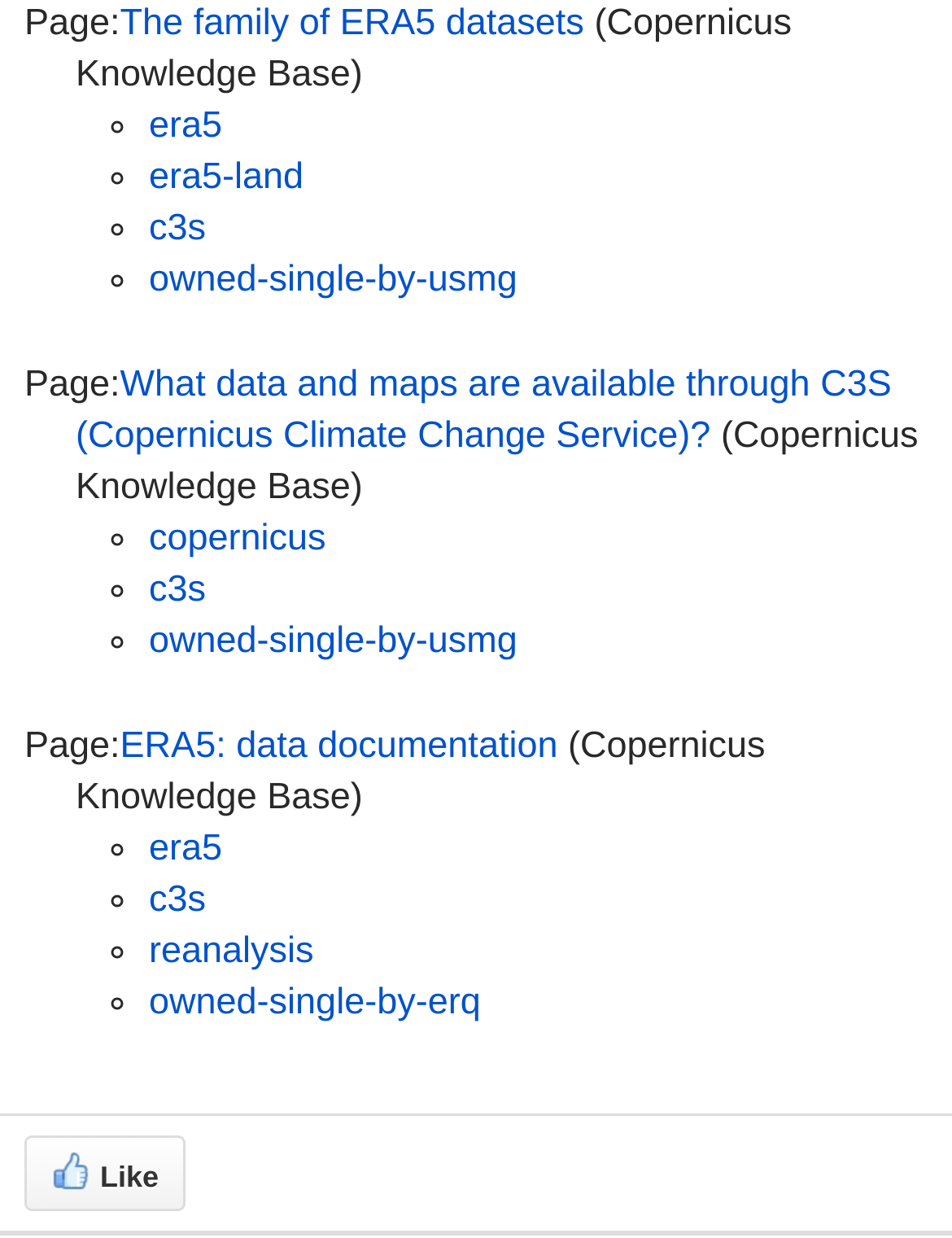For the following element description, predict the bounding box coordinates in the format (top-left x, top-left y, bottom-right x, bottom-right y). All values should be floating point numbers between 0 and 1. Description: ERA5: data documentation

[0.126, 0.586, 0.586, 0.62]